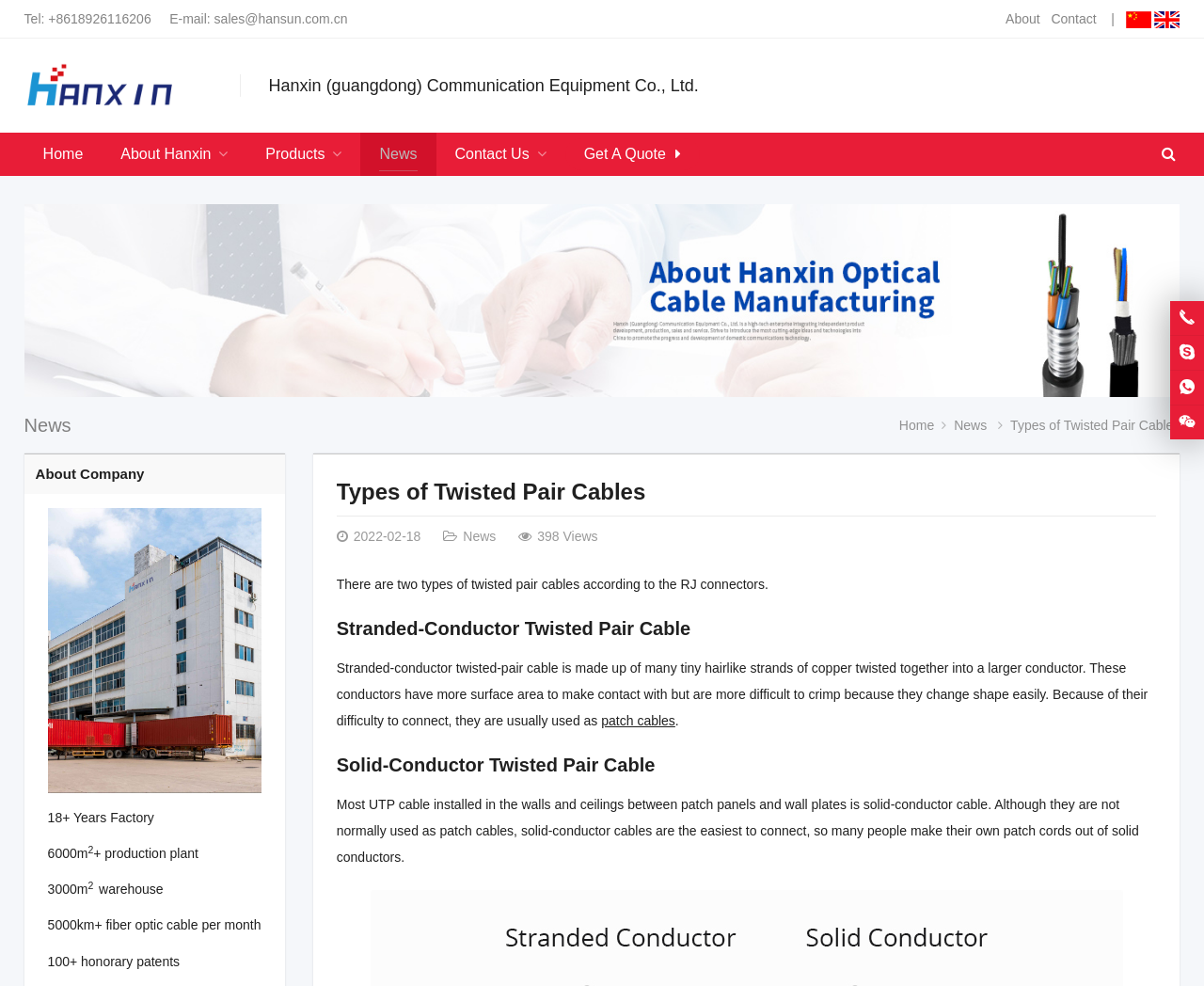Using the format (top-left x, top-left y, bottom-right x, bottom-right y), provide the bounding box coordinates for the described UI element. All values should be floating point numbers between 0 and 1: parent_node: Home title="Search"

[0.961, 0.135, 0.98, 0.178]